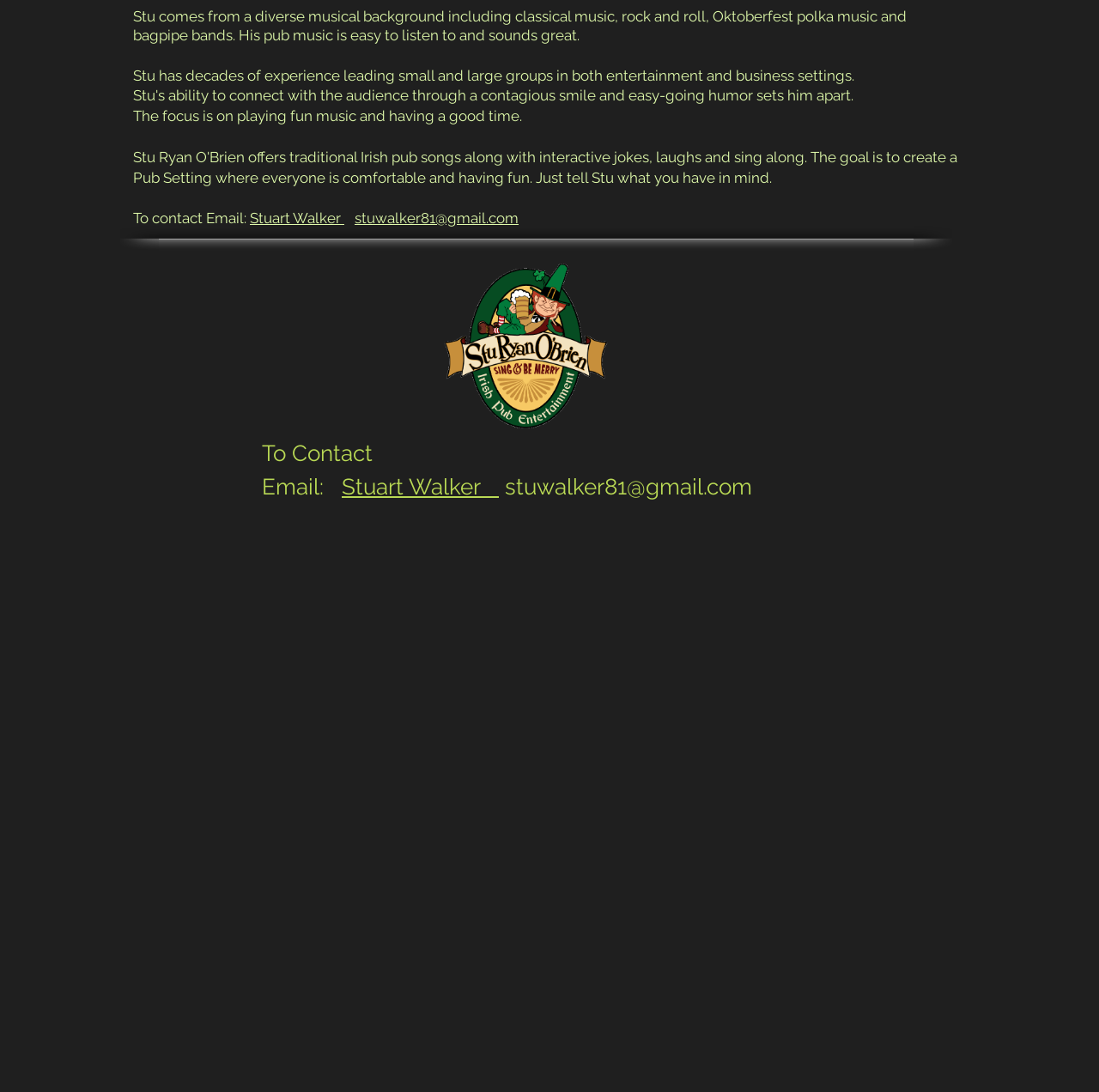Provide the bounding box coordinates of the HTML element described by the text: "Animal Control". The coordinates should be in the format [left, top, right, bottom] with values between 0 and 1.

None